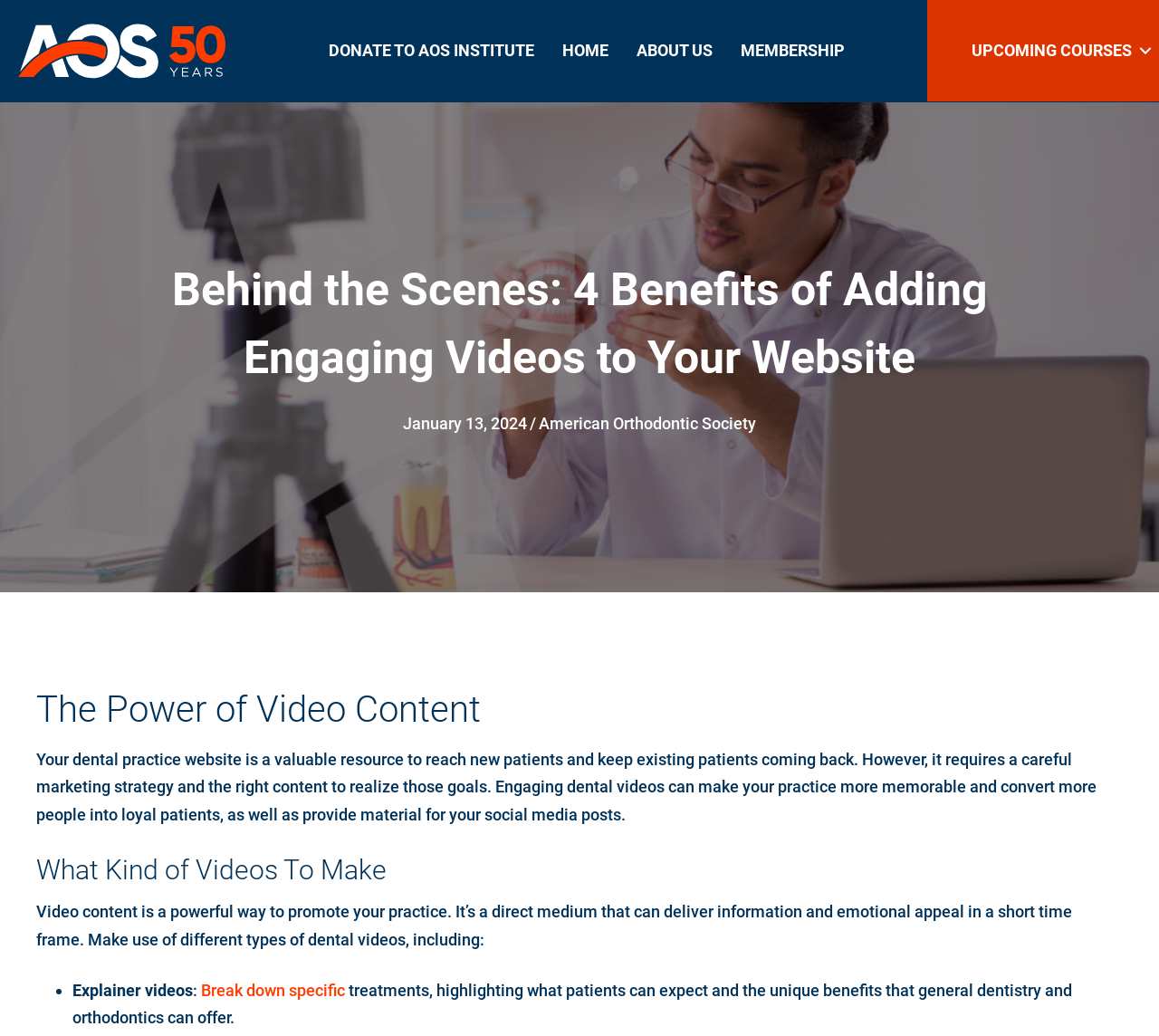Provide a brief response using a word or short phrase to this question:
What is the date of the article?

January 13, 2024